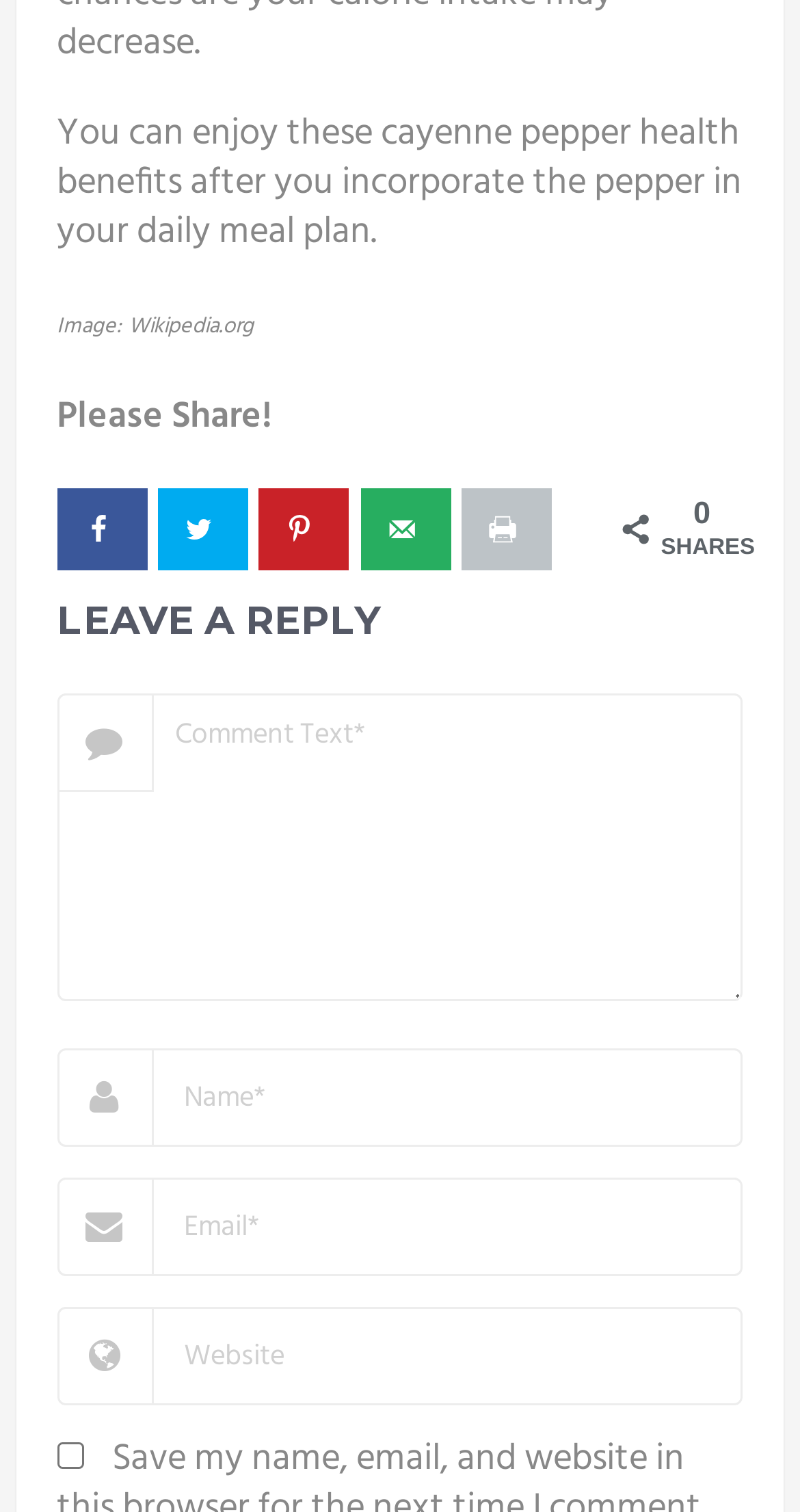Use the details in the image to answer the question thoroughly: 
How many social media platforms can you share this webpage on?

The webpage provides options to share the content on three social media platforms: Facebook, Twitter, and Pinterest, as indicated by the links 'Share on Facebook', 'Share on Twitter', and the button 'Save to Pinterest'.